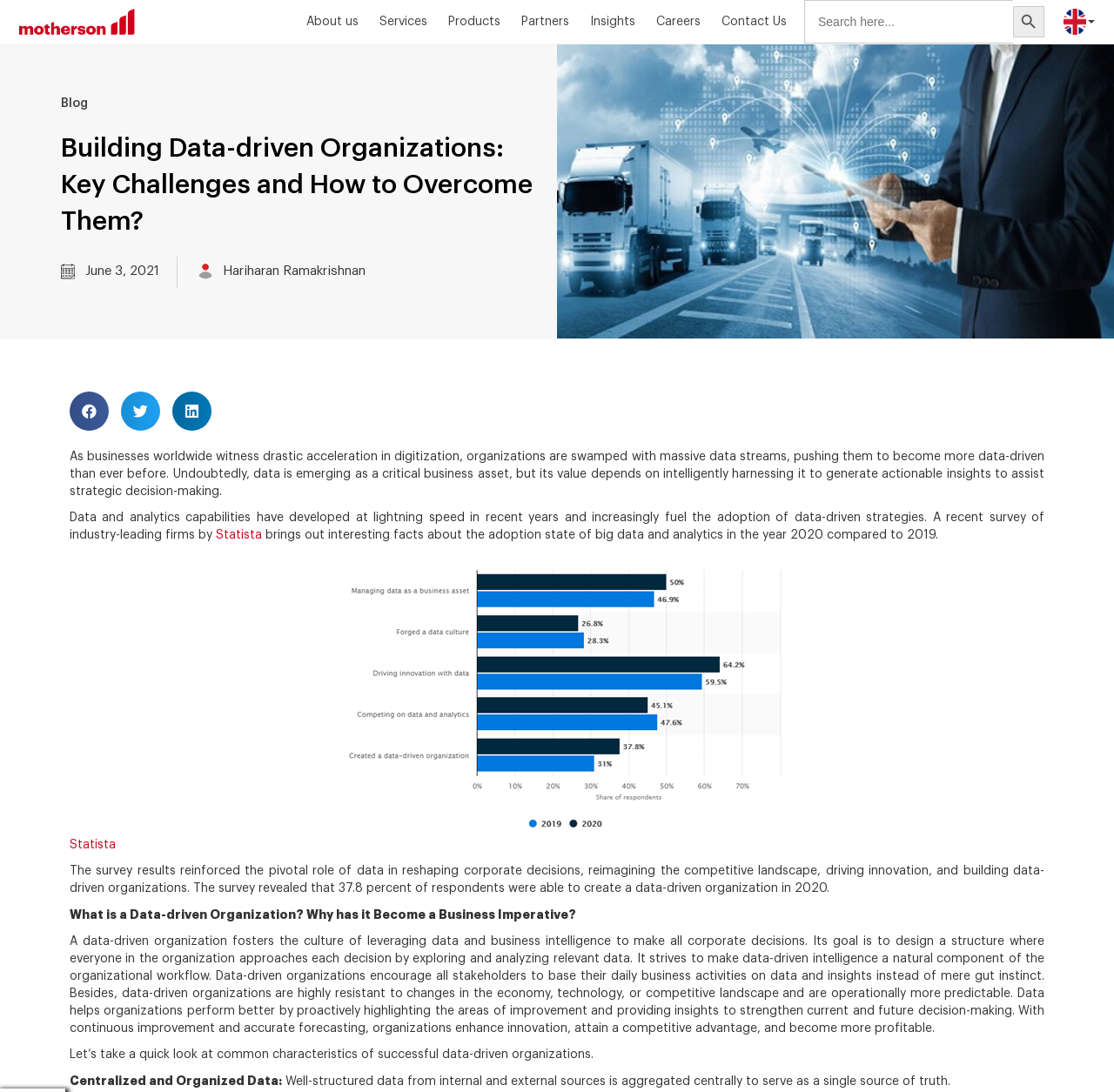Determine the bounding box coordinates for the area you should click to complete the following instruction: "Learn more about Motherson Technology Services".

[0.017, 0.008, 0.121, 0.032]